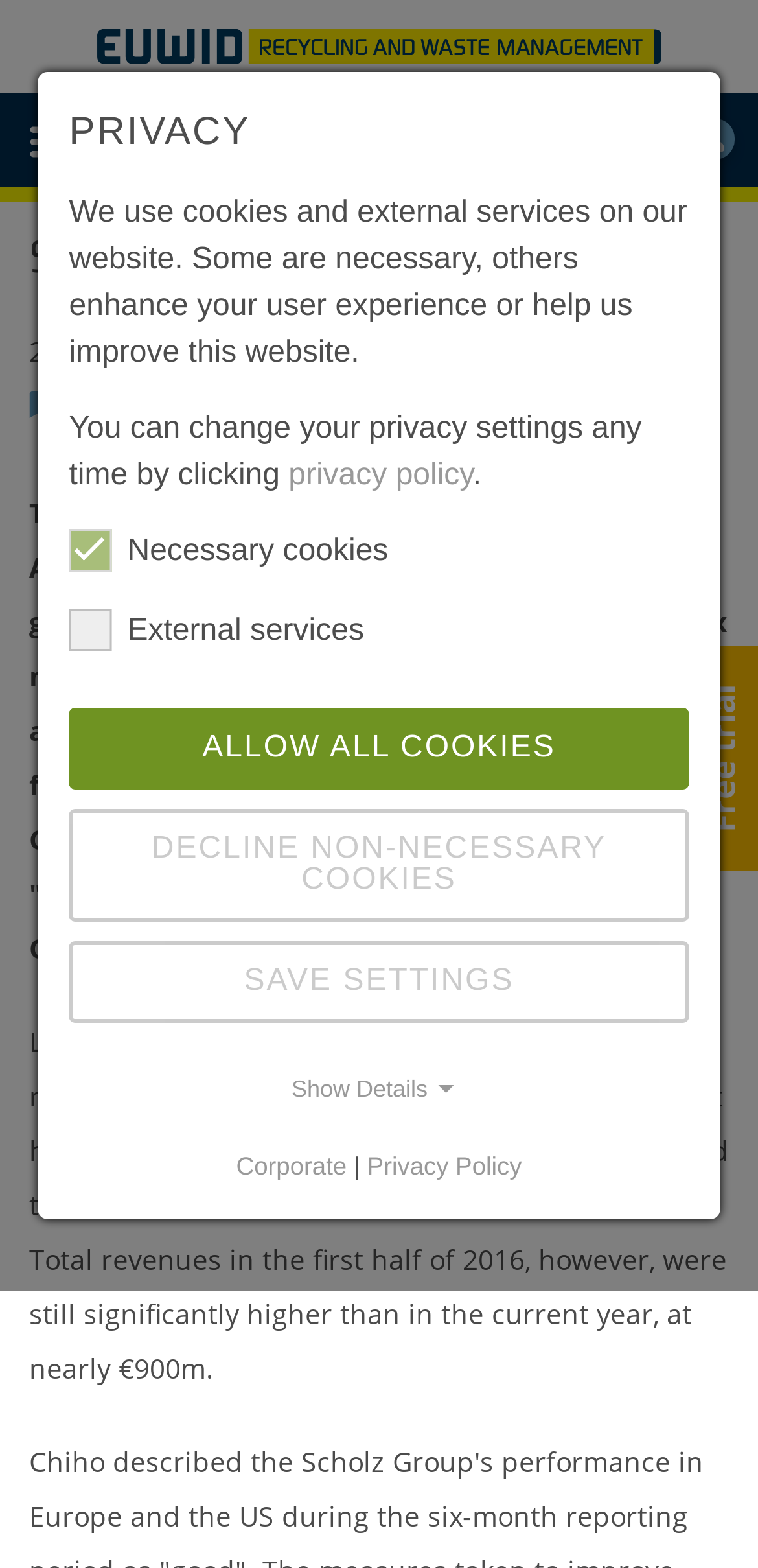From the screenshot, find the bounding box of the UI element matching this description: "Show Details Close Details". Supply the bounding box coordinates in the form [left, top, right, bottom], each a float between 0 and 1.

[0.091, 0.683, 0.909, 0.706]